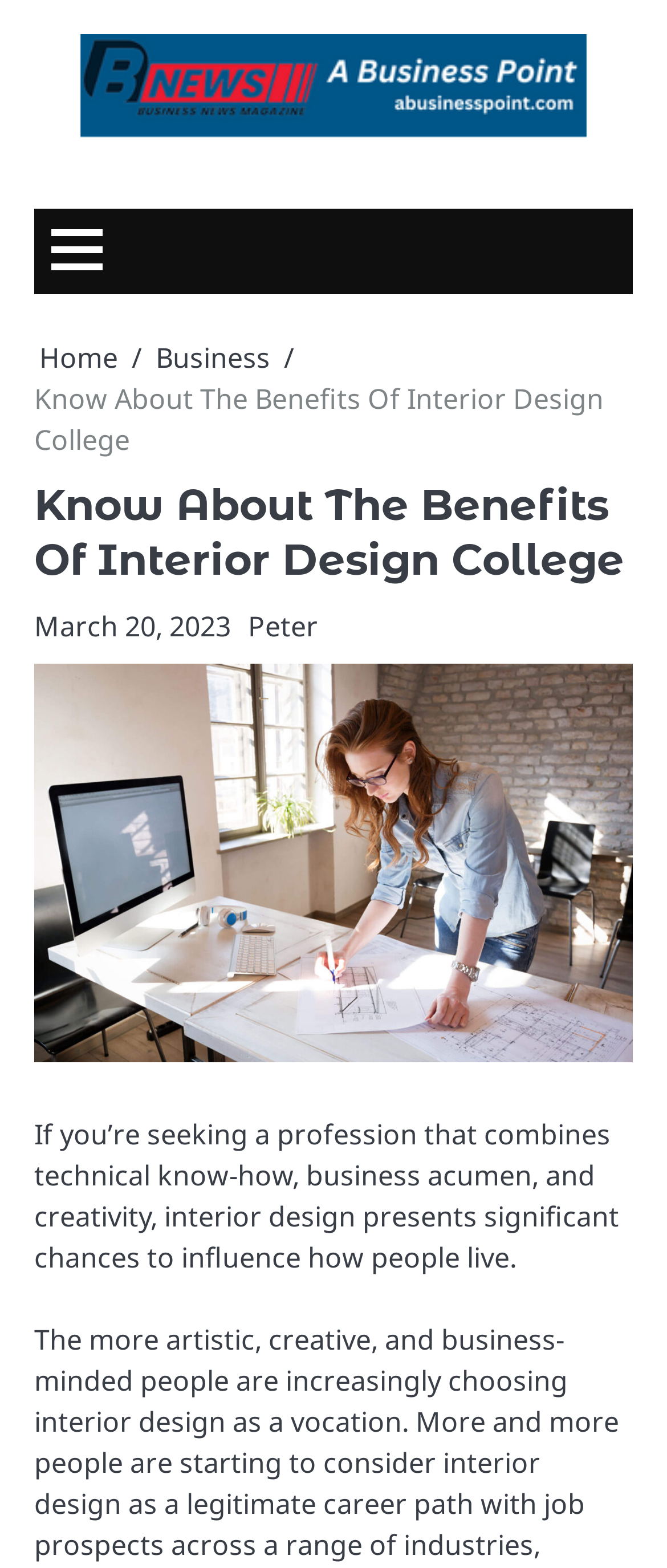What is the profession being discussed?
Examine the image and provide an in-depth answer to the question.

Based on the webpage content, specifically the sentence 'If you’re seeking a profession that combines technical know-how, business acumen, and creativity, interior design presents significant chances to influence how people live.', it is clear that the profession being discussed is interior design.